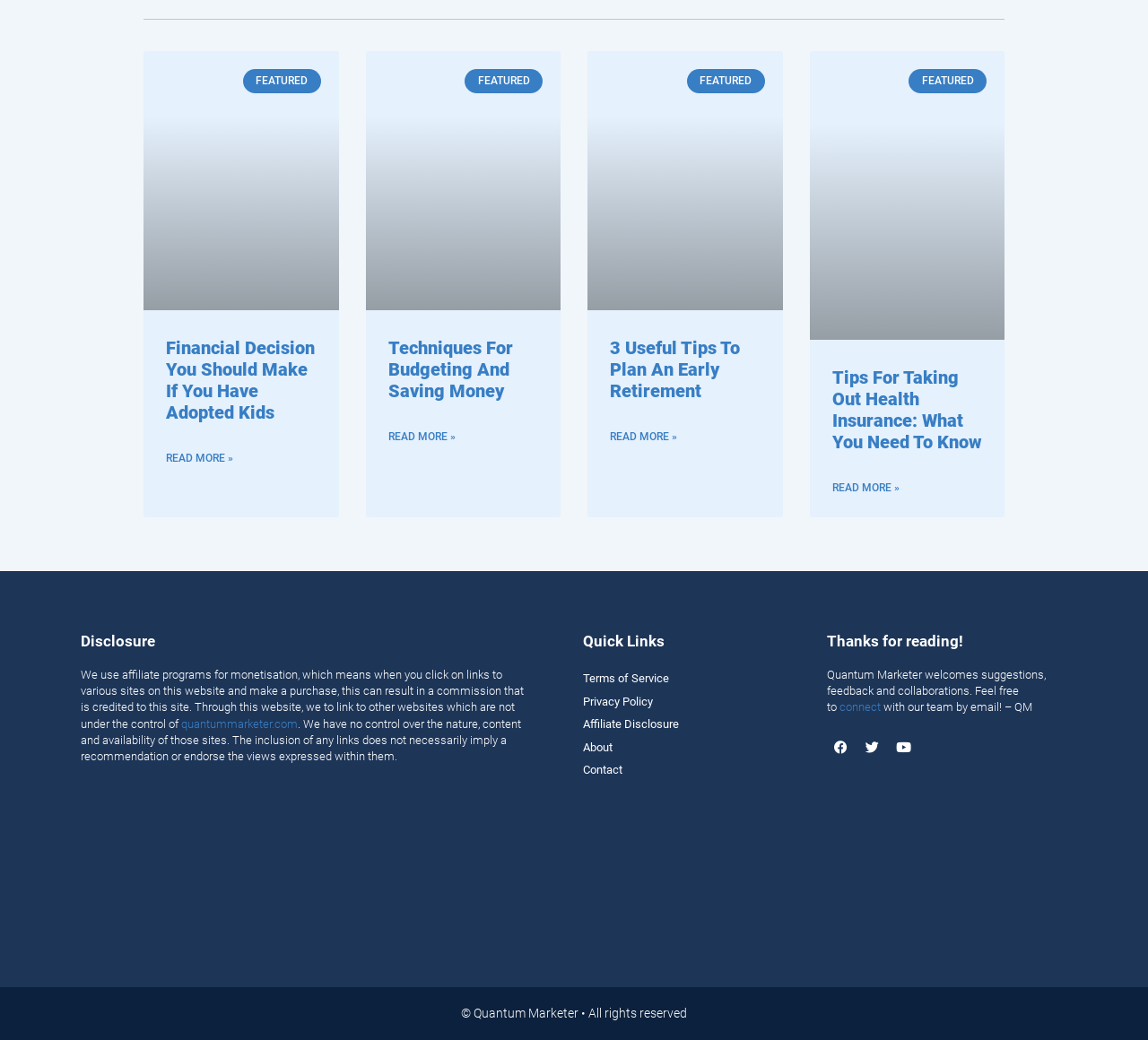Provide a brief response using a word or short phrase to this question:
What is the title of the first article?

Financial Decision You Should Make If You Have Adopted Kids